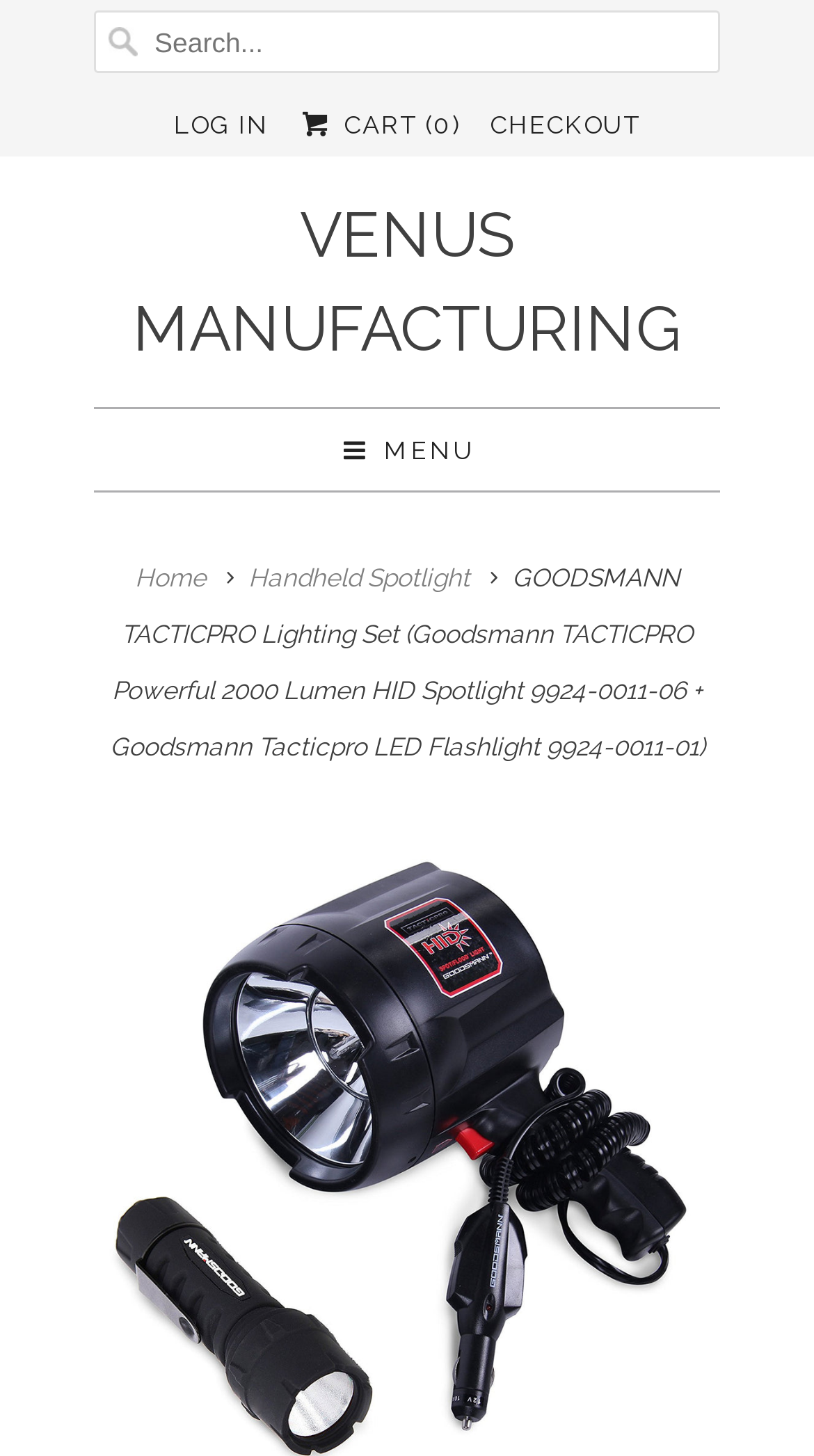Find the bounding box coordinates of the area that needs to be clicked in order to achieve the following instruction: "browse handheld spotlights". The coordinates should be specified as four float numbers between 0 and 1, i.e., [left, top, right, bottom].

[0.305, 0.387, 0.577, 0.407]